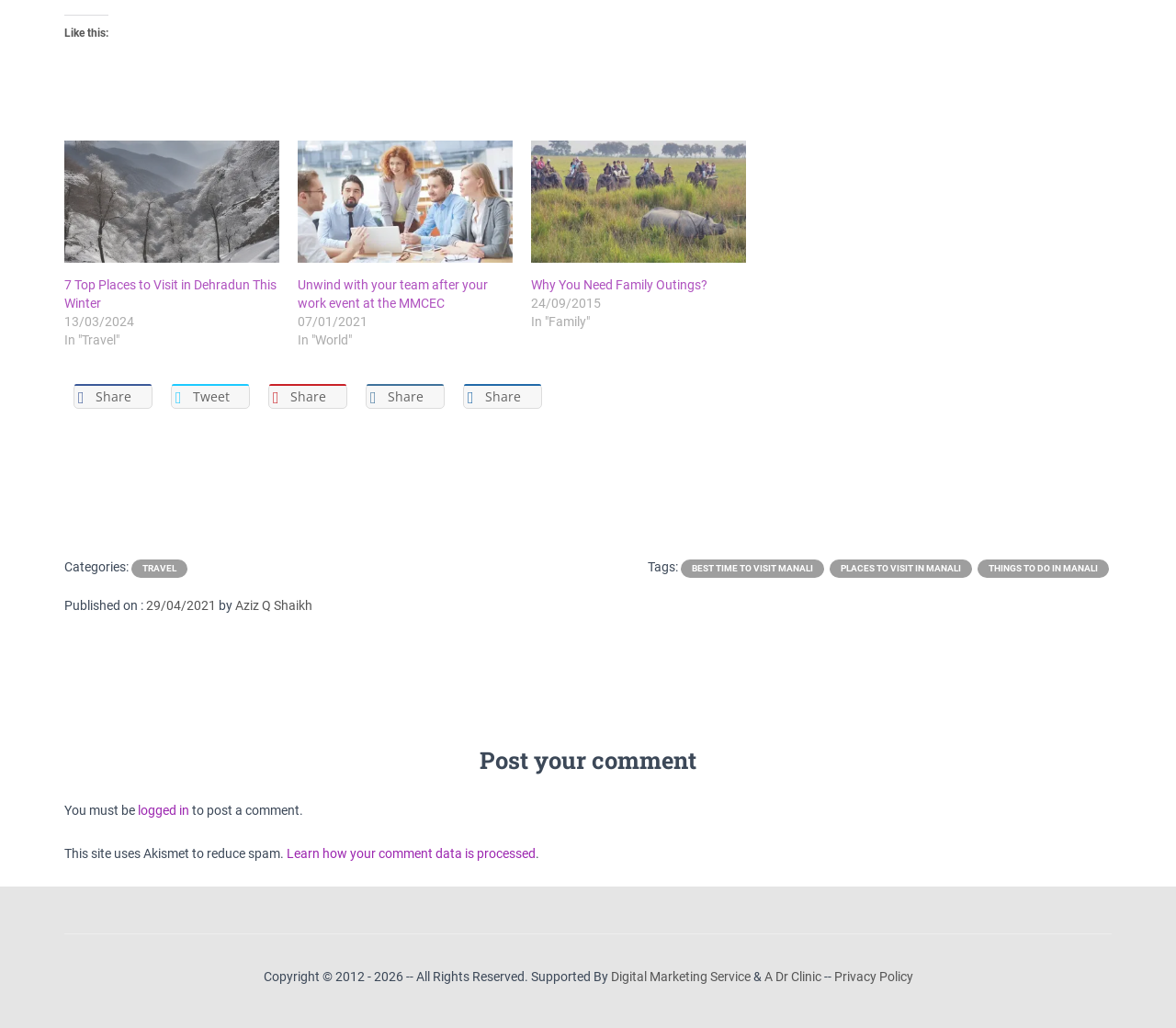Predict the bounding box coordinates for the UI element described as: "Why You Need Family Outings?". The coordinates should be four float numbers between 0 and 1, presented as [left, top, right, bottom].

[0.452, 0.27, 0.602, 0.284]